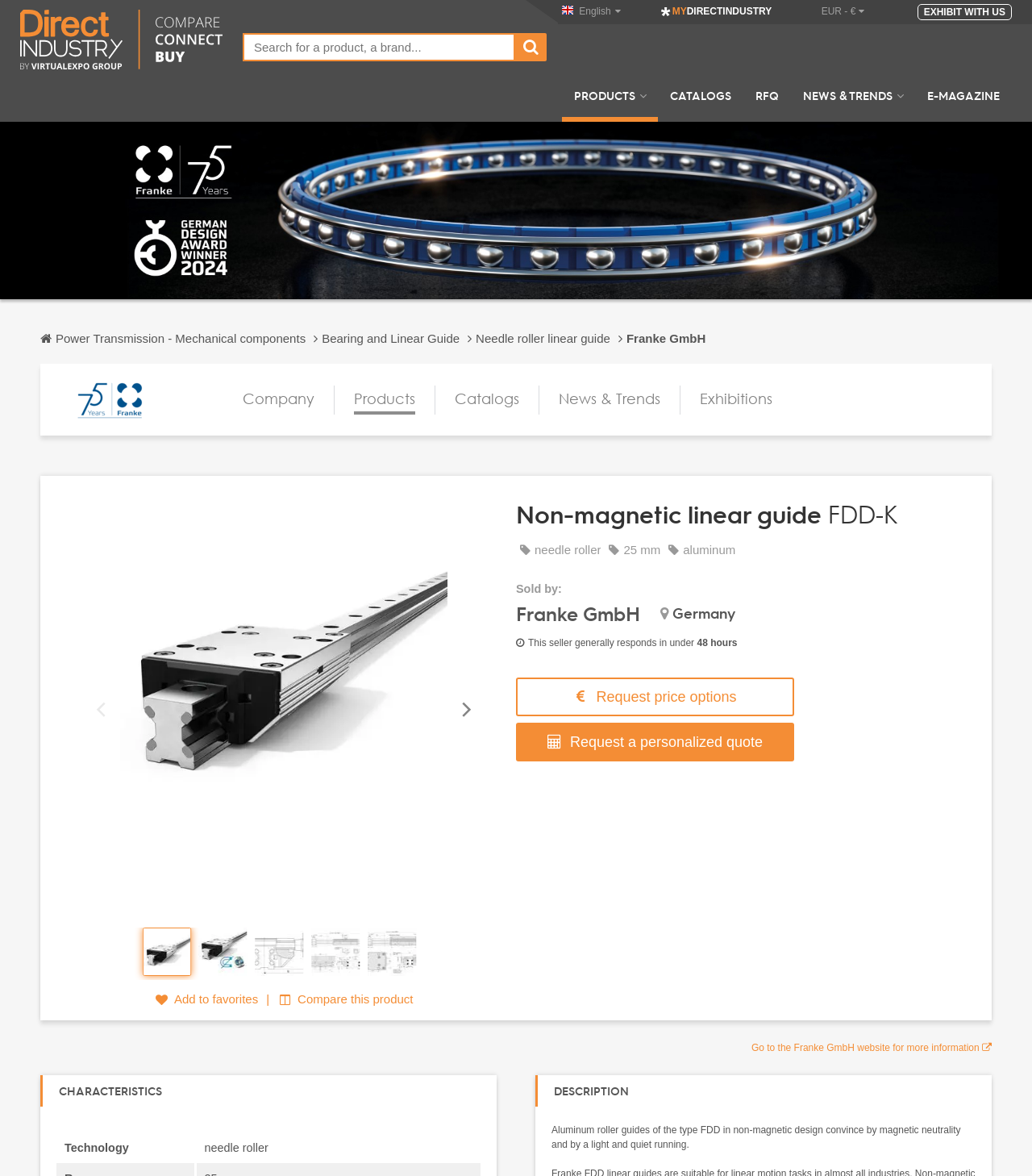Create a detailed summary of the webpage's content and design.

This webpage is about the product "Non-magnetic linear guide FDD-K" from Franke GmbH. At the top, there is a navigation menu with links to "EXHIBIT WITH US", "PRODUCTS", "CATALOGS", "RFQ", "NEWS & TRENDS", and "E-MAGAZINE". Below the navigation menu, there is a search bar where users can search for products or brands.

On the left side of the page, there is a sidebar with links to "Power Transmission - Mechanical components", "Bearing and Linear Guide", and "Needle roller linear guide". Below these links, there is the company logo and links to "Company", "Products", "Catalogs", "News & Trends", and "Exhibitions".

The main content of the page is about the product "Non-magnetic linear guide FDD-K". There is a heading with the product name, and below it, there are images of the product. There are also buttons to navigate to the previous or next product.

Below the product images, there are several sections of information about the product. One section lists the characteristics of the product, including its technology, which is described as "needle roller". Another section provides a description of the product.

On the right side of the page, there is information about the seller, Franke GmbH, including their location in Germany and their response time to inquiries. There are also links to request price options or a personalized quote.

At the bottom of the page, there is a link to visit the Franke GmbH website for more information.